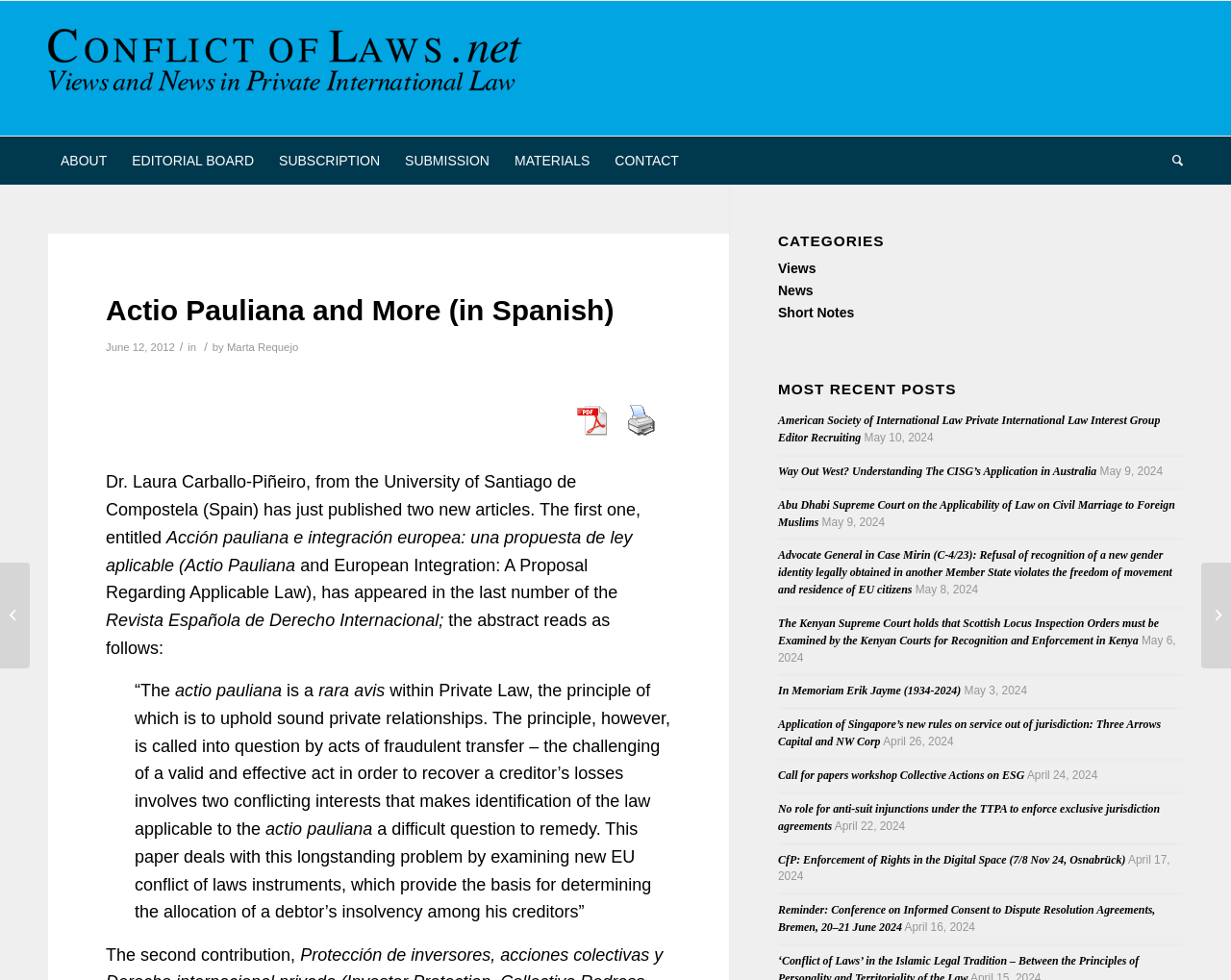Provide a brief response in the form of a single word or phrase:
What is the category of the post 'American Society of International Law Private International Law Interest Group Editor Recruiting'?

News